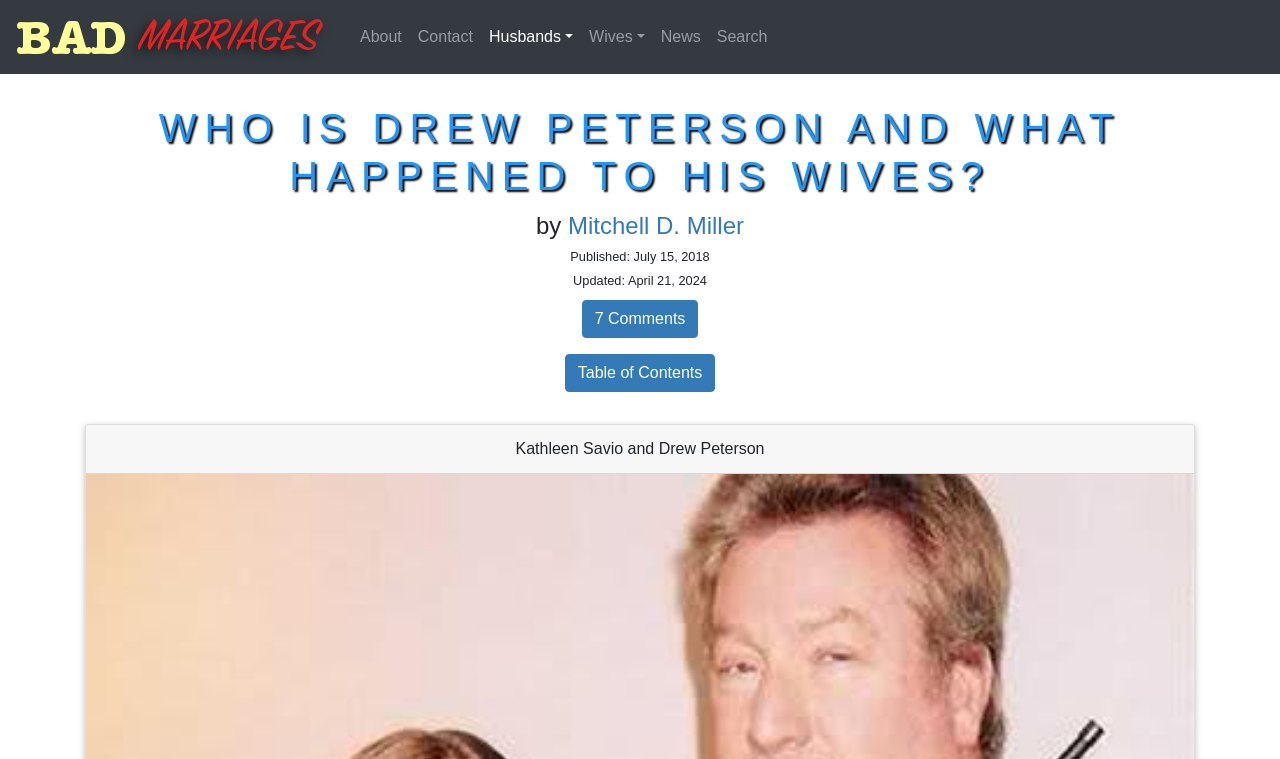Determine the bounding box coordinates for the area that needs to be clicked to fulfill this task: "open the 'Husbands' menu". The coordinates must be given as four float numbers between 0 and 1, i.e., [left, top, right, bottom].

[0.376, 0.022, 0.454, 0.075]